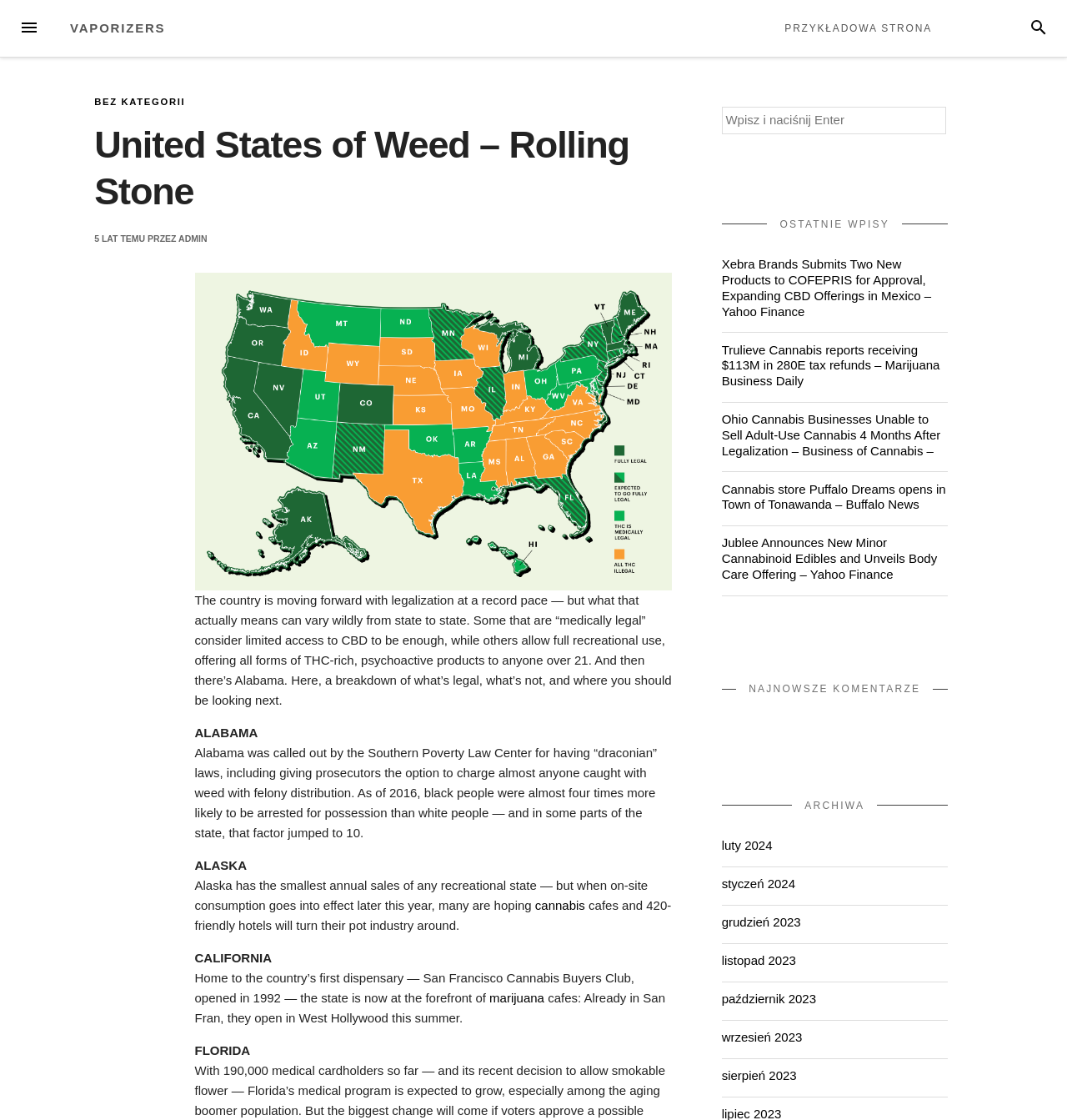Extract the bounding box coordinates of the UI element described by: "Ocak 2024". The coordinates should include four float numbers ranging from 0 to 1, e.g., [left, top, right, bottom].

None